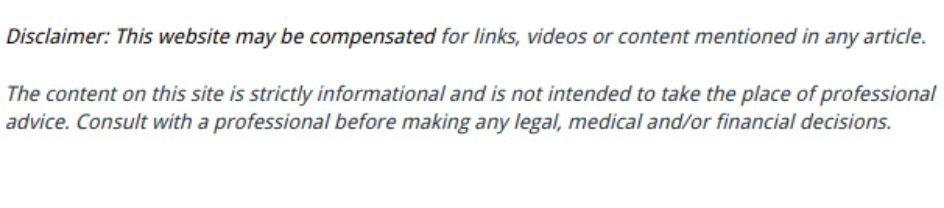What is the purpose of the site's content?
From the image, provide a succinct answer in one word or a short phrase.

Informational purposes